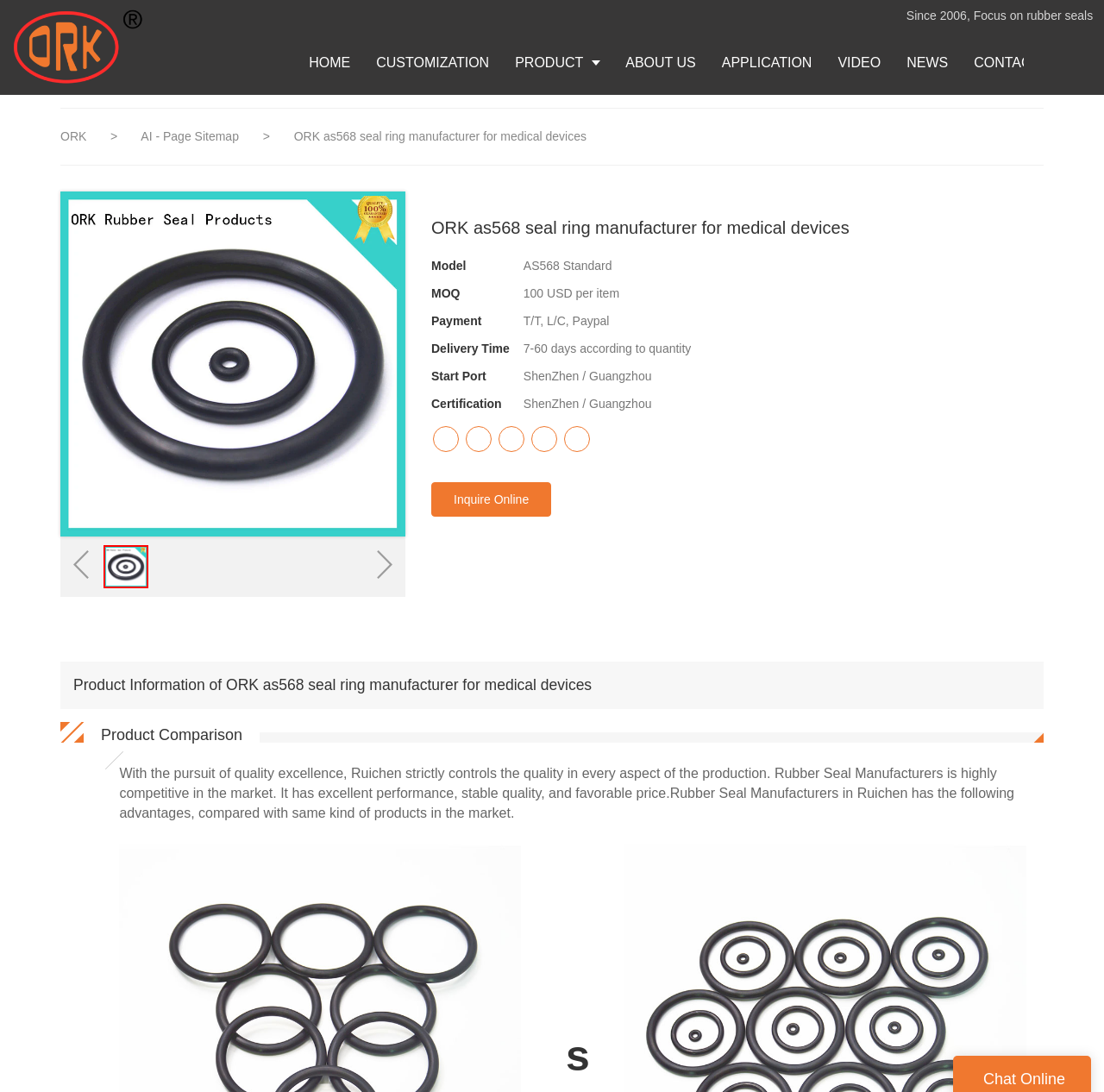Pinpoint the bounding box coordinates of the element that must be clicked to accomplish the following instruction: "Inquire online". The coordinates should be in the format of four float numbers between 0 and 1, i.e., [left, top, right, bottom].

[0.391, 0.442, 0.499, 0.473]